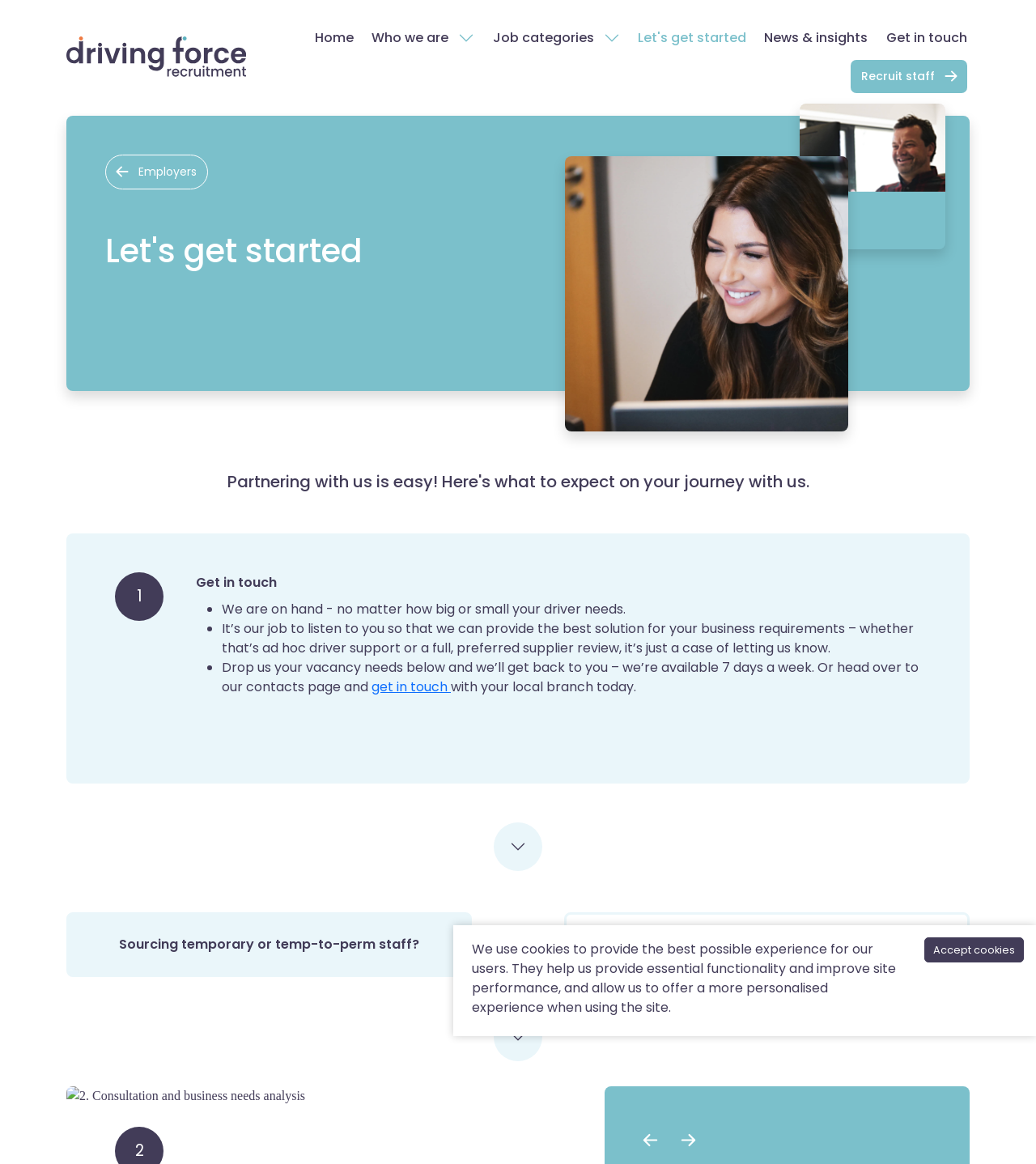What is the tone of the website?
Can you provide a detailed and comprehensive answer to the question?

The language and tone used on the webpage are professional and helpful, suggesting that the company is approachable and willing to assist employers with their driver needs. The use of phrases such as 'We are on hand - no matter how big or small your driver needs' and 'It’s our job to listen to you' contribute to this tone.